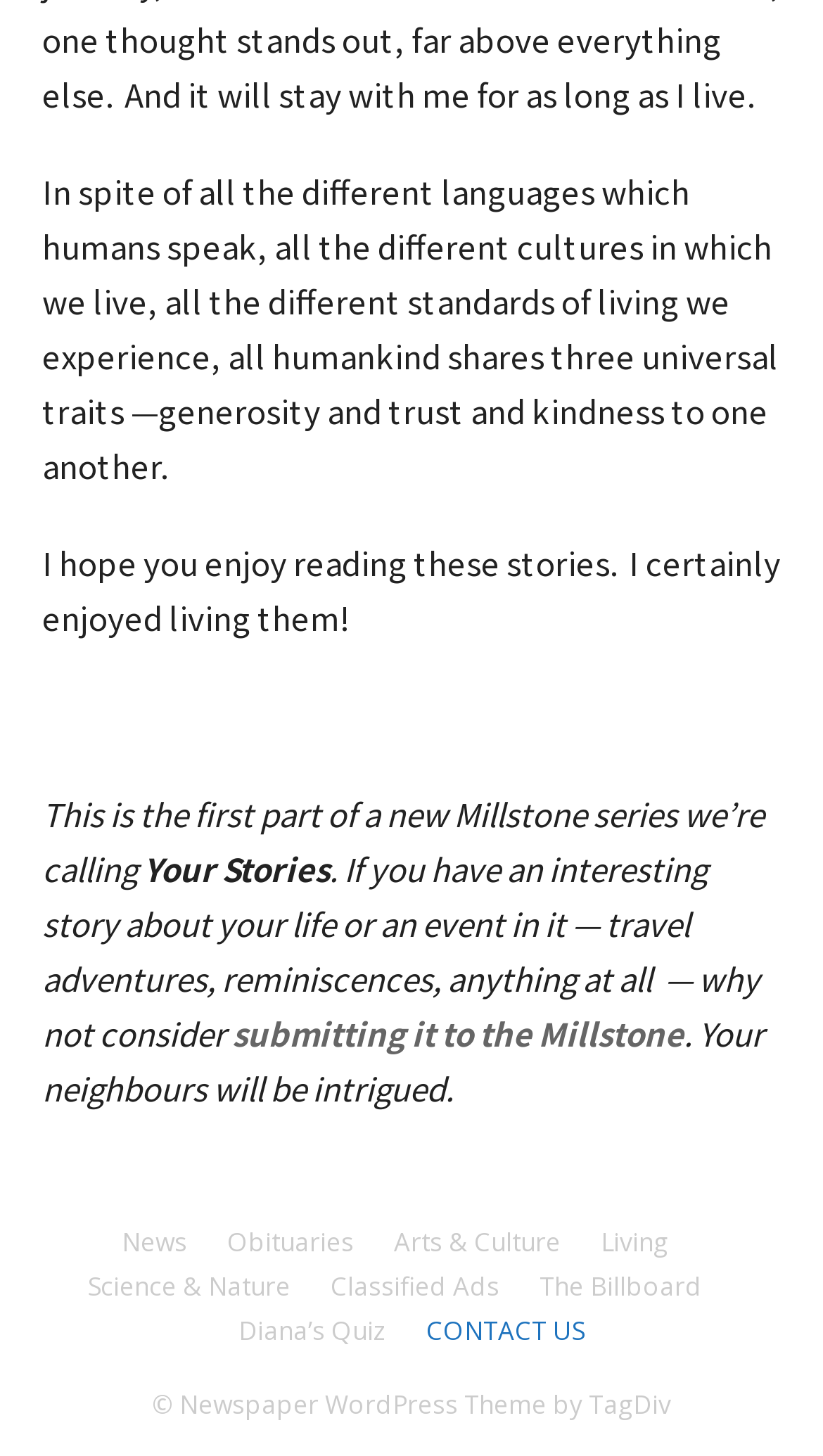Please specify the bounding box coordinates of the clickable section necessary to execute the following command: "read news".

[0.147, 0.841, 0.227, 0.867]